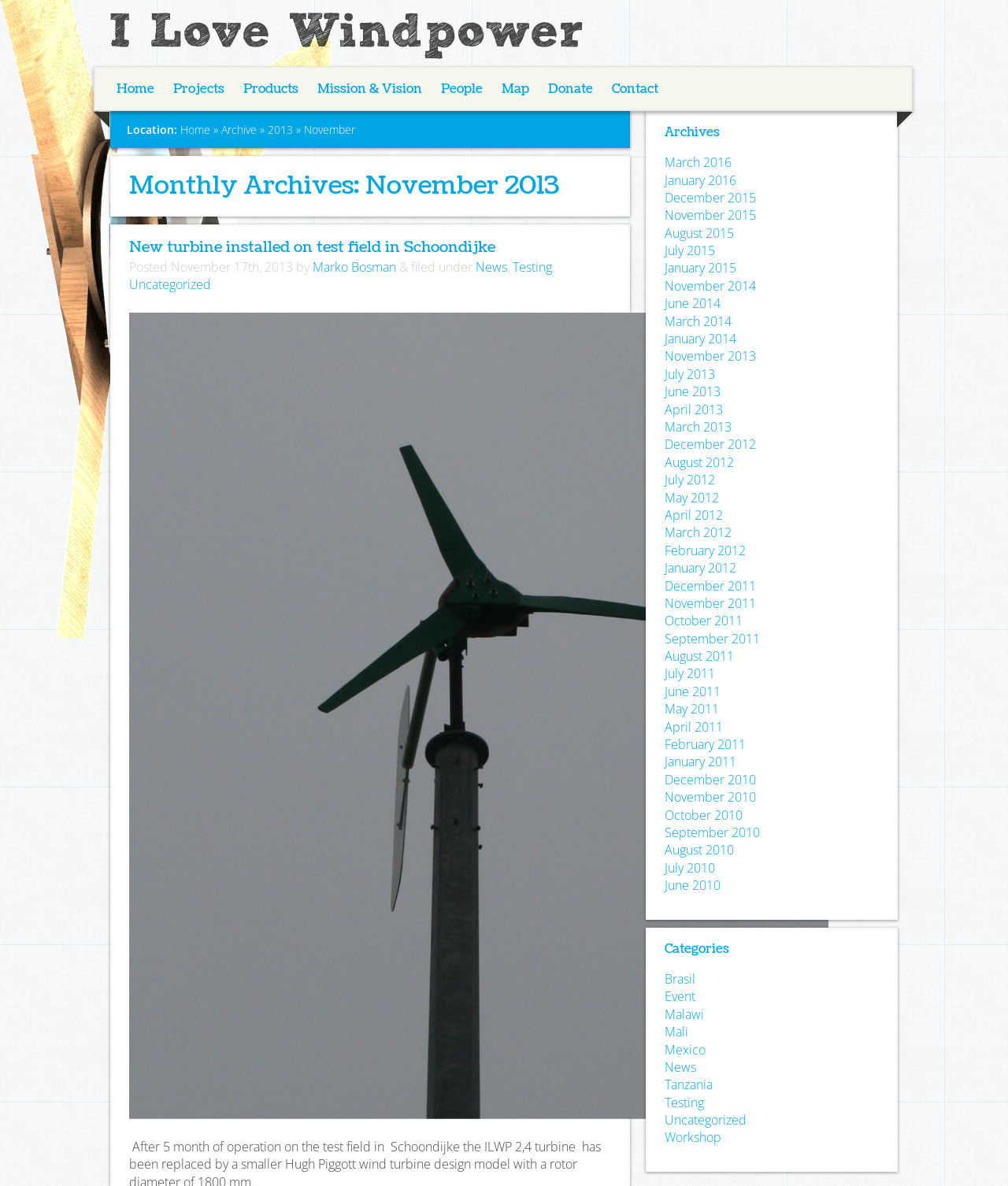Bounding box coordinates are given in the format (top-left x, top-left y, bottom-right x, bottom-right y). All values should be floating point numbers between 0 and 1. Provide the bounding box coordinate for the UI element described as: February 2012

[0.659, 0.457, 0.74, 0.471]